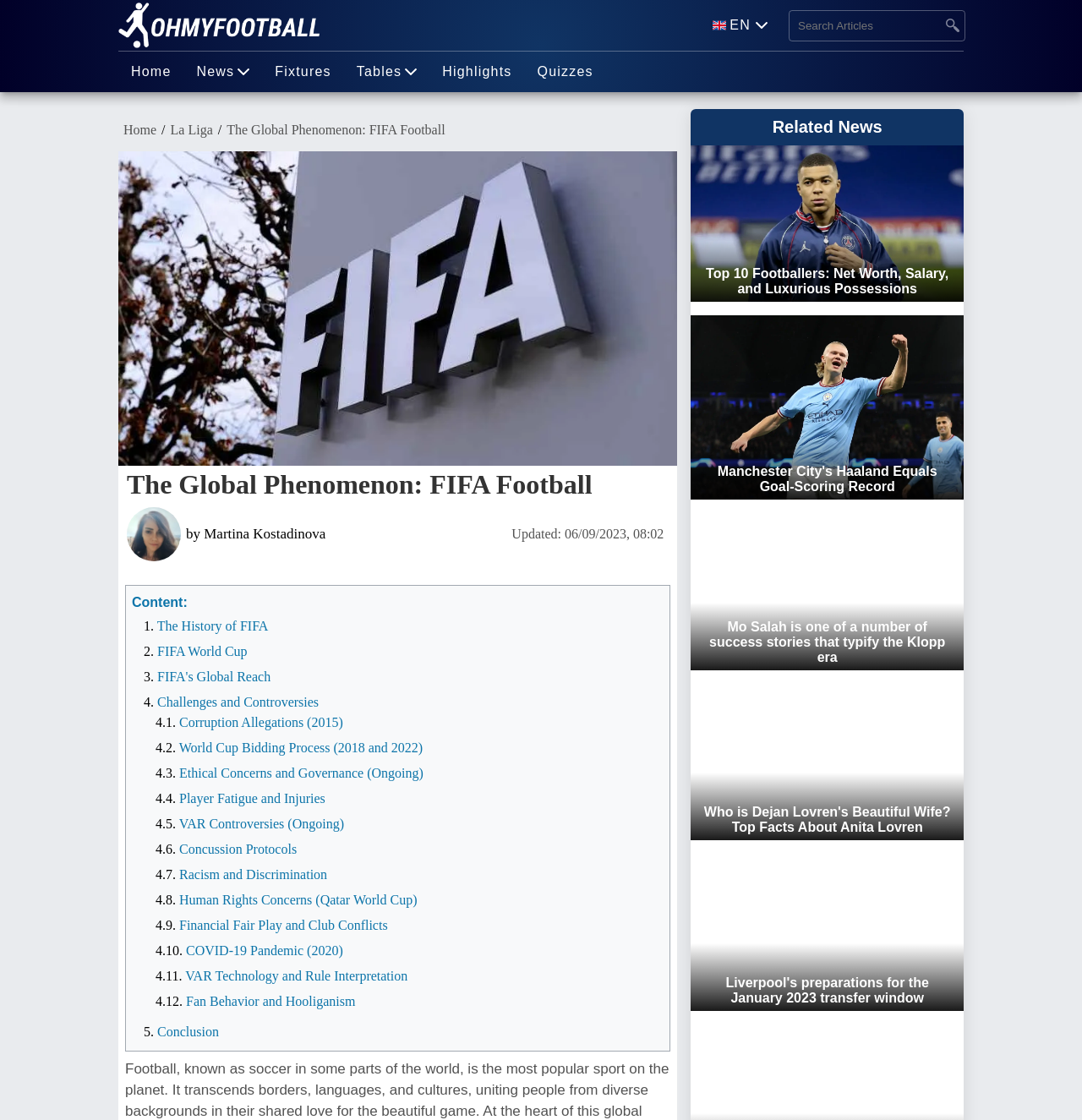Please specify the bounding box coordinates of the clickable region to carry out the following instruction: "Check the latest news". The coordinates should be four float numbers between 0 and 1, in the format [left, top, right, bottom].

[0.639, 0.259, 0.891, 0.272]